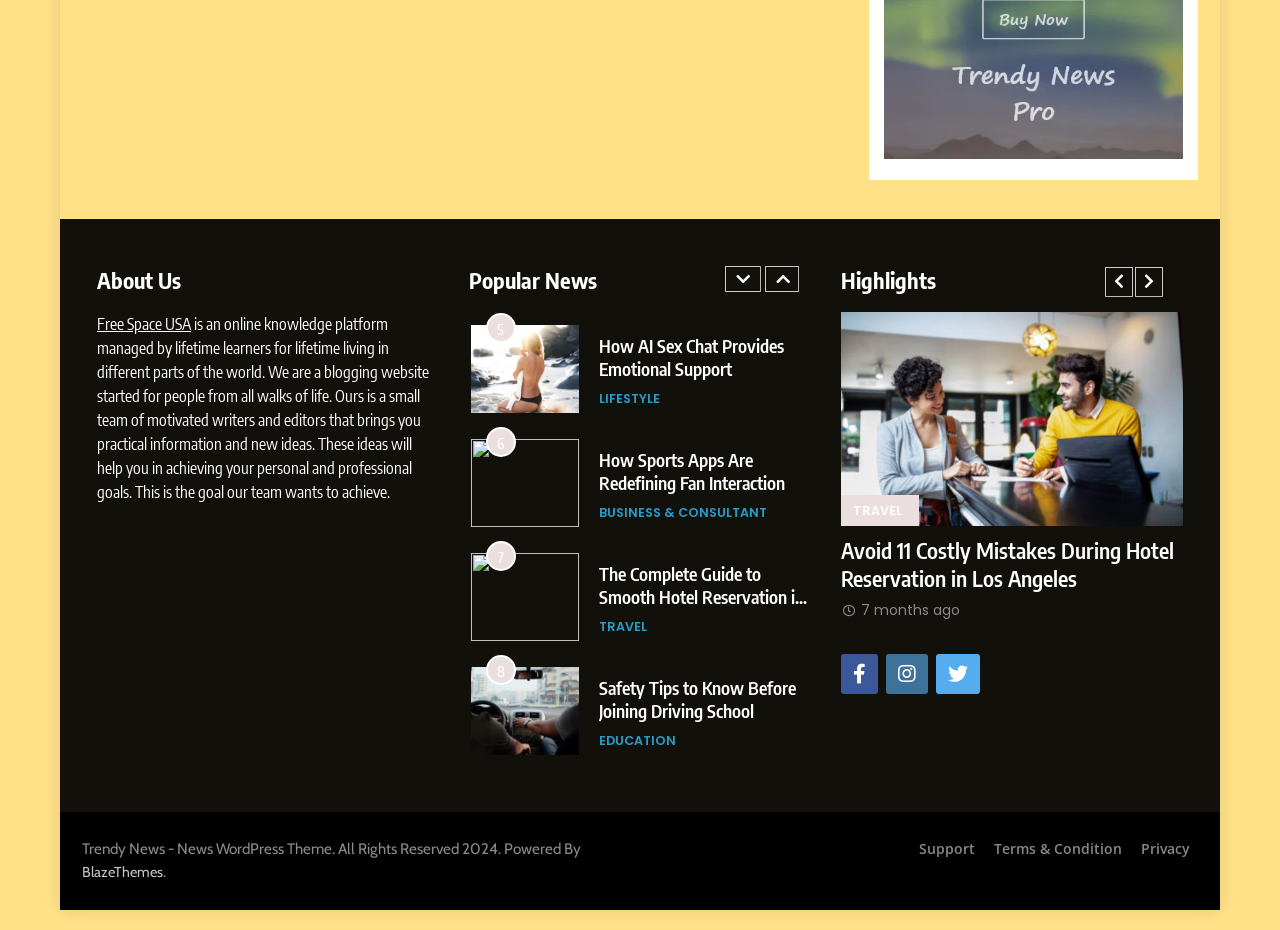Please locate the bounding box coordinates of the region I need to click to follow this instruction: "Click on the 'About Us' heading".

[0.076, 0.284, 0.343, 0.336]